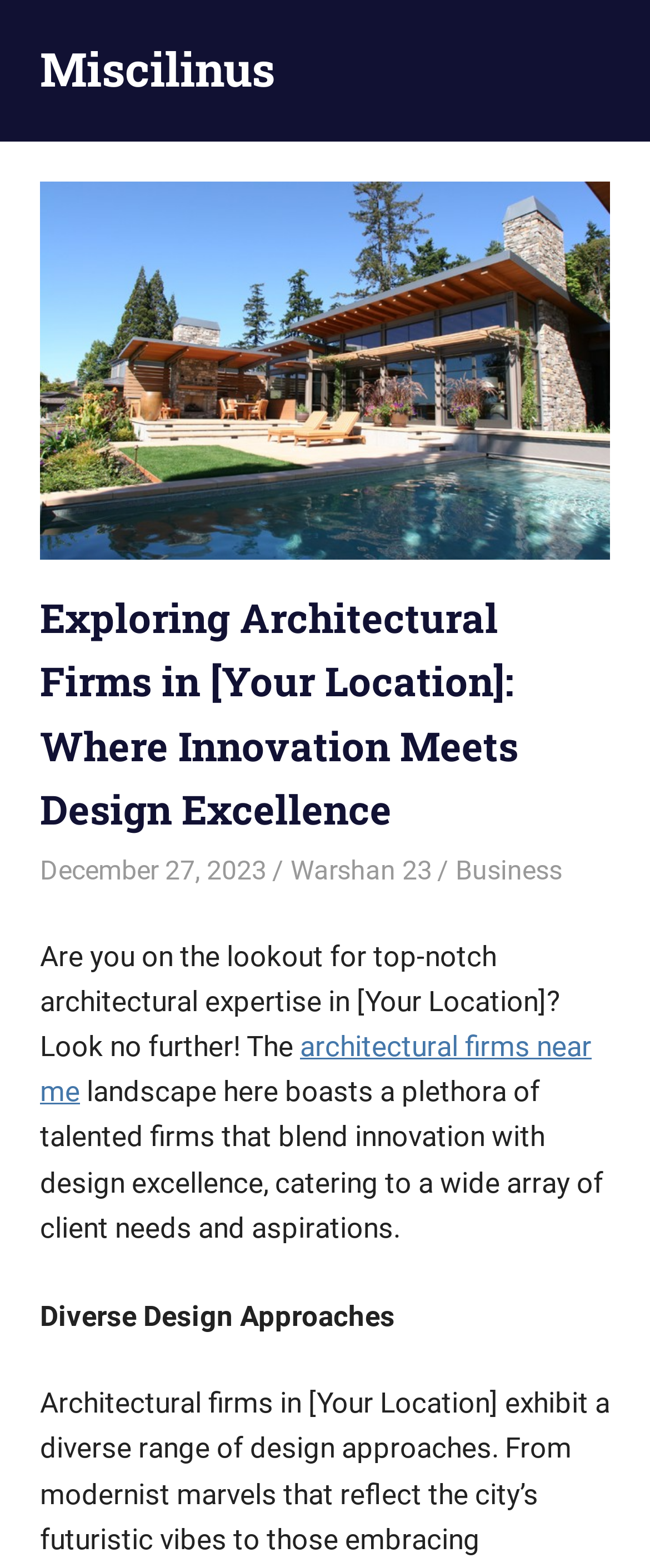Given the webpage screenshot and the description, determine the bounding box coordinates (top-left x, top-left y, bottom-right x, bottom-right y) that define the location of the UI element matching this description: December 27, 2023

[0.062, 0.545, 0.41, 0.565]